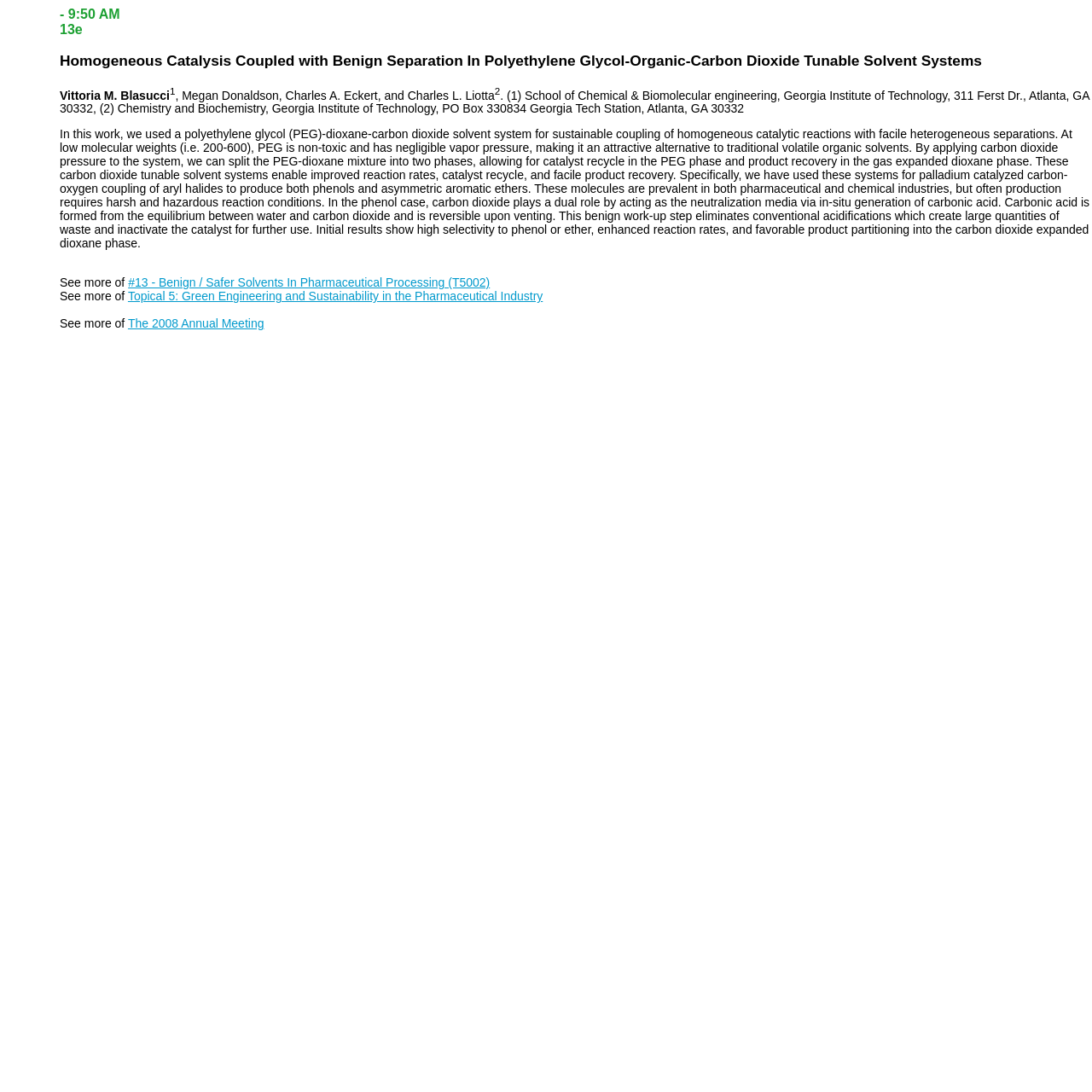Determine the bounding box coordinates for the HTML element described here: "The 2008 Annual Meeting".

[0.117, 0.29, 0.242, 0.303]